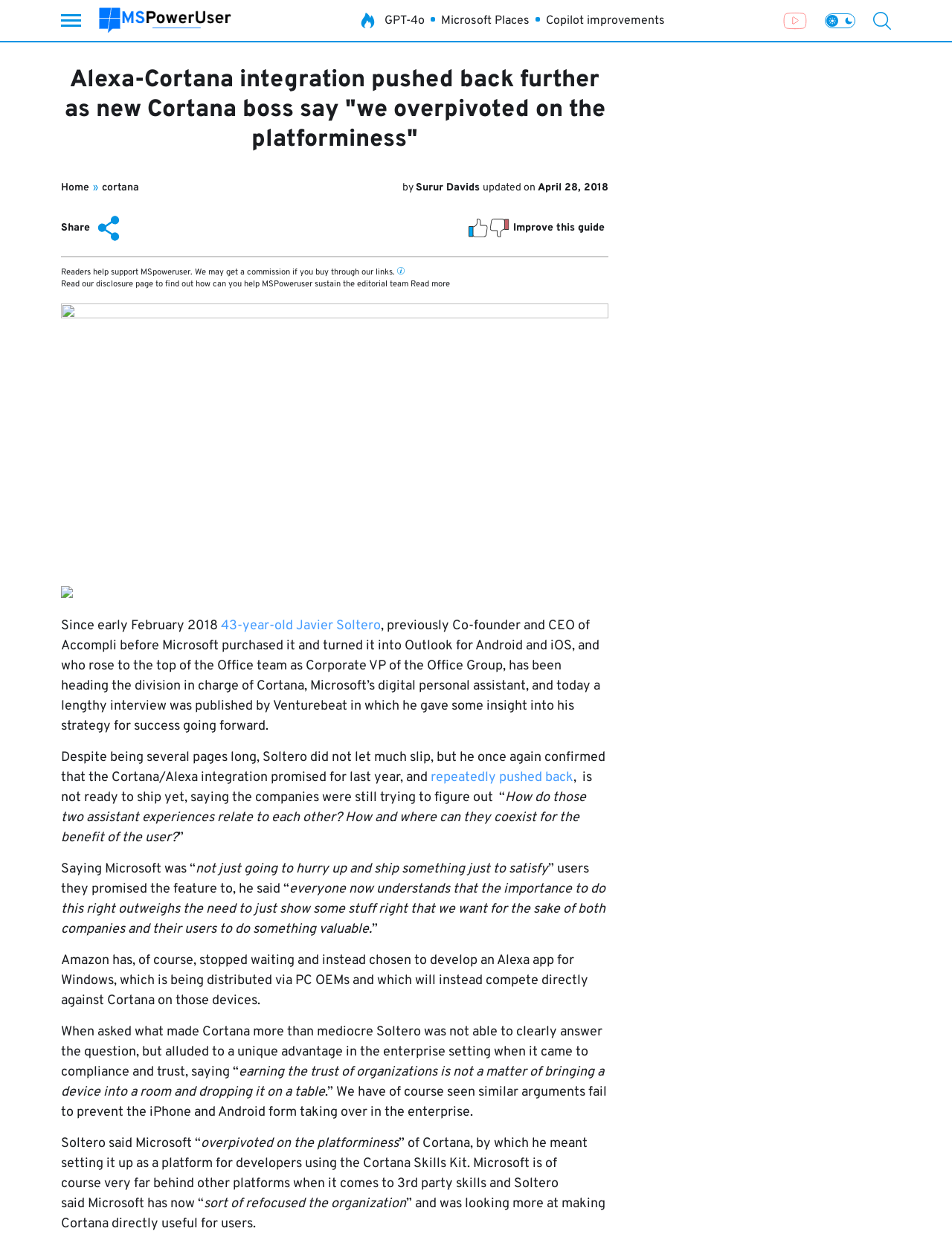What is the principal heading displayed on the webpage?

Alexa-Cortana integration pushed back further as new Cortana boss say "we overpivoted on the platforminess"